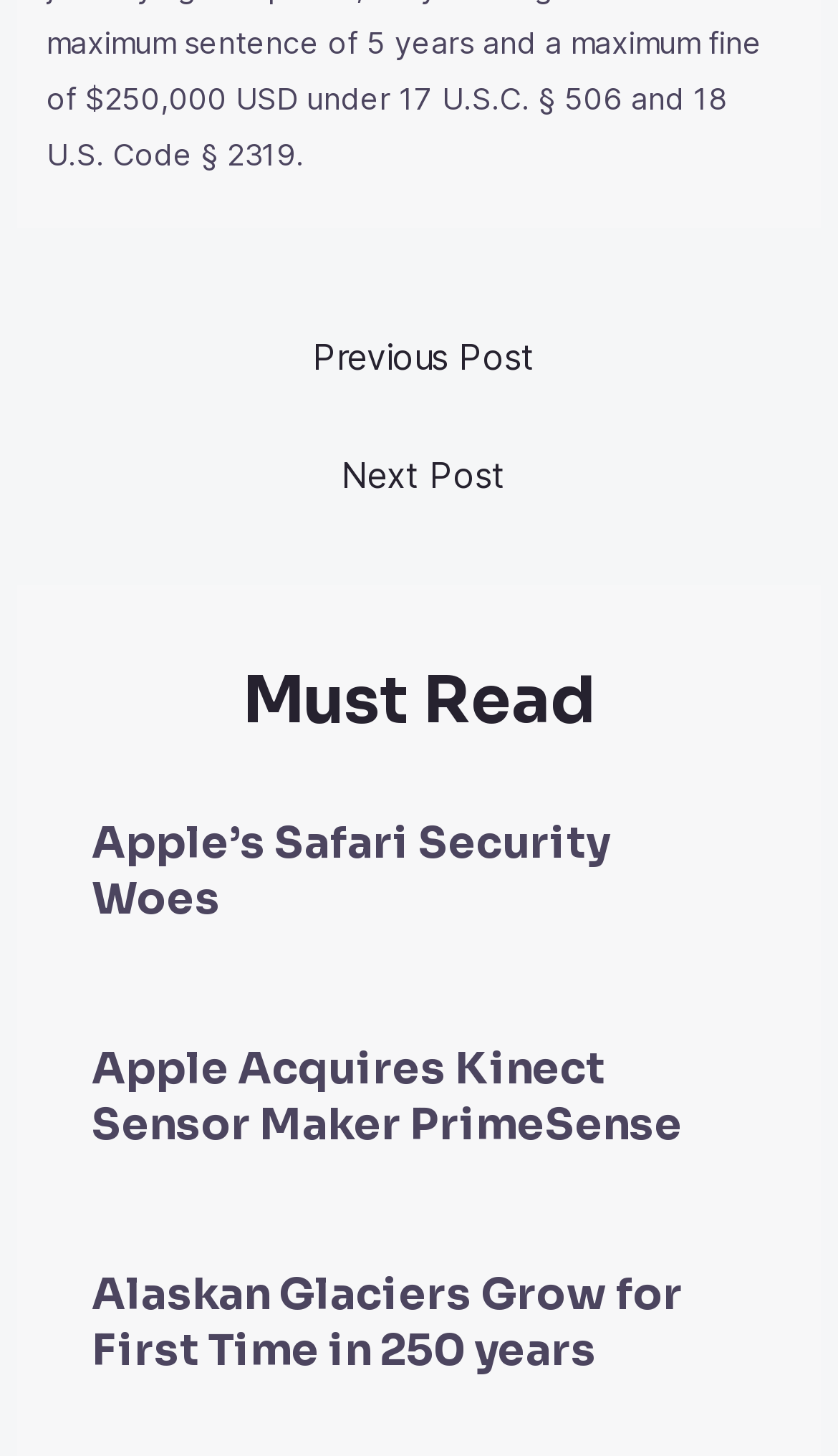Give a short answer to this question using one word or a phrase:
What is the common theme among the articles?

News or updates